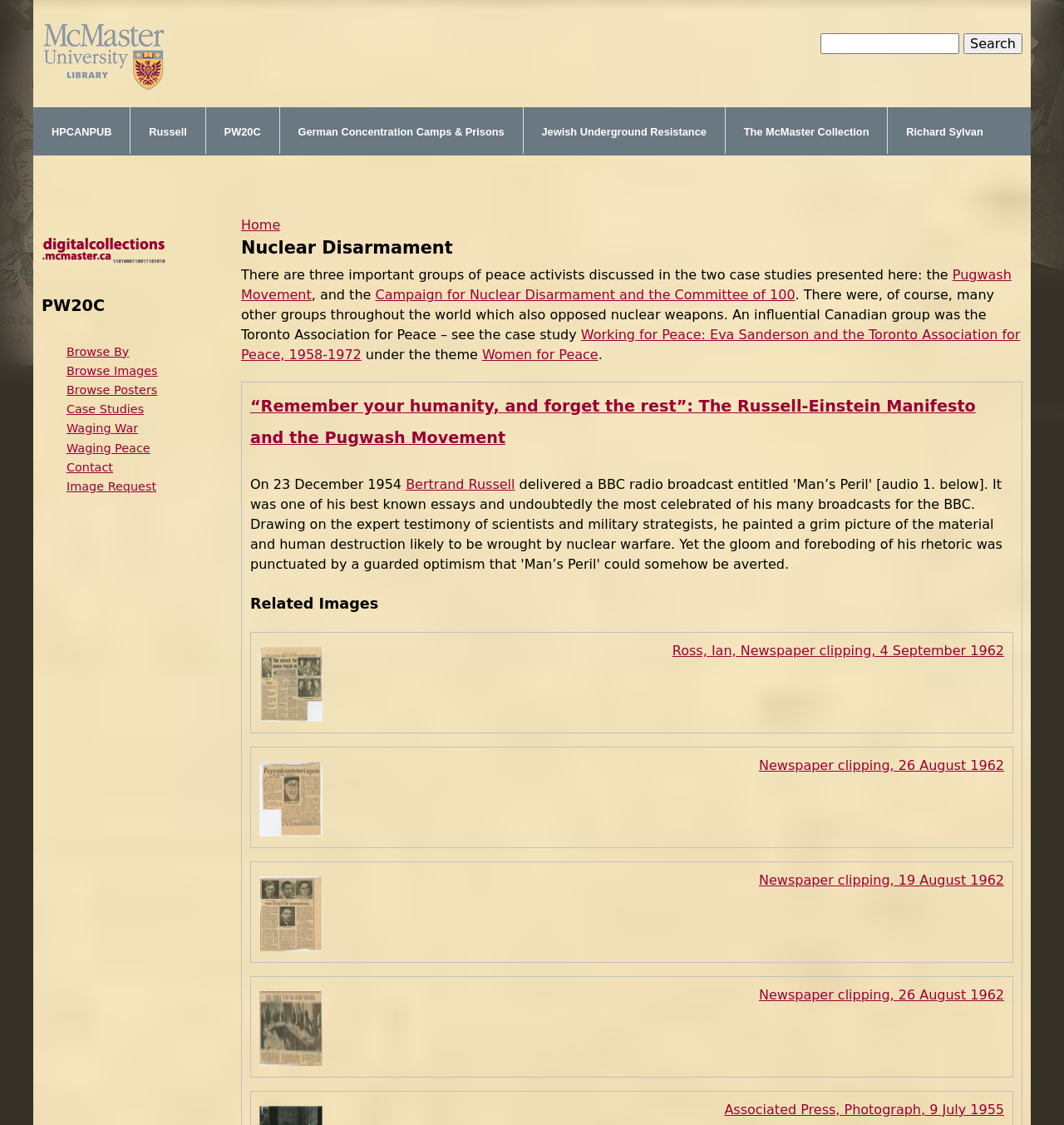What is the name of the library logo?
Please answer the question with a detailed response using the information from the screenshot.

The logo is located at the top left corner of the webpage, and it is an image with the text 'McMaster Library'.